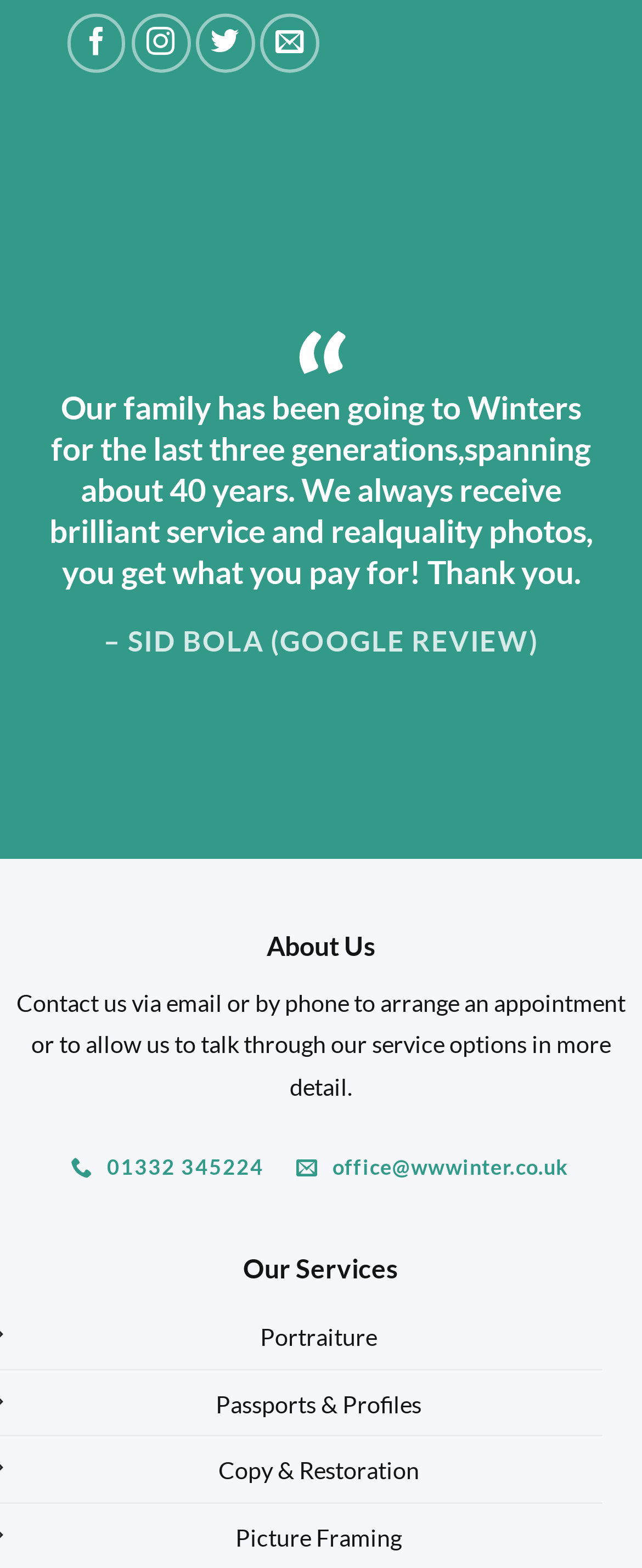Kindly determine the bounding box coordinates of the area that needs to be clicked to fulfill this instruction: "View Portraiture services".

[0.405, 0.844, 0.587, 0.861]